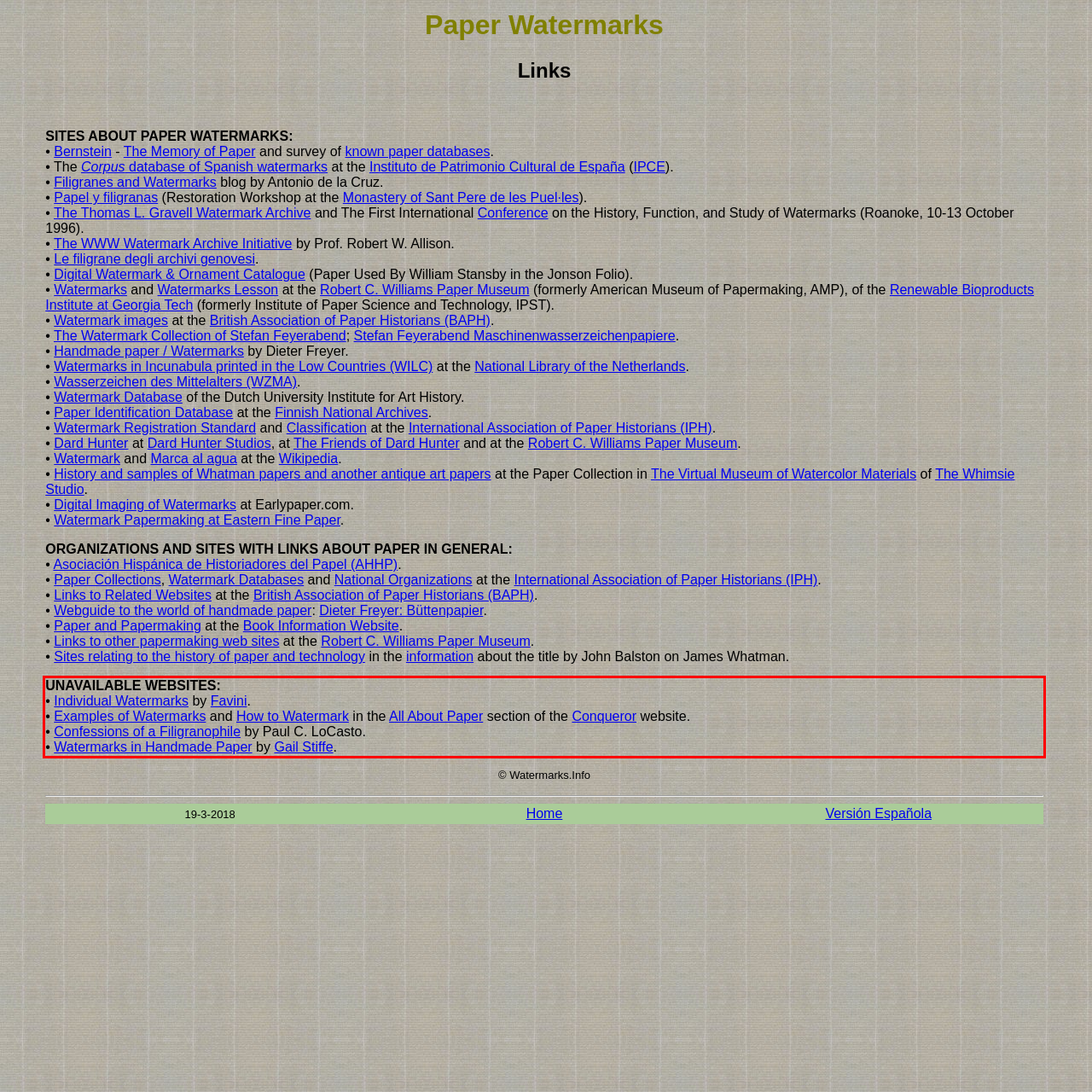Review the screenshot of the webpage and recognize the text inside the red rectangle bounding box. Provide the extracted text content.

UNAVAILABLE WEBSITES: • Individual Watermarks by Favini. • Examples of Watermarks and How to Watermark in the All About Paper section of the Conqueror website. • Confessions of a Filigranophile by Paul C. LoCasto. • Watermarks in Handmade Paper by Gail Stiffe.